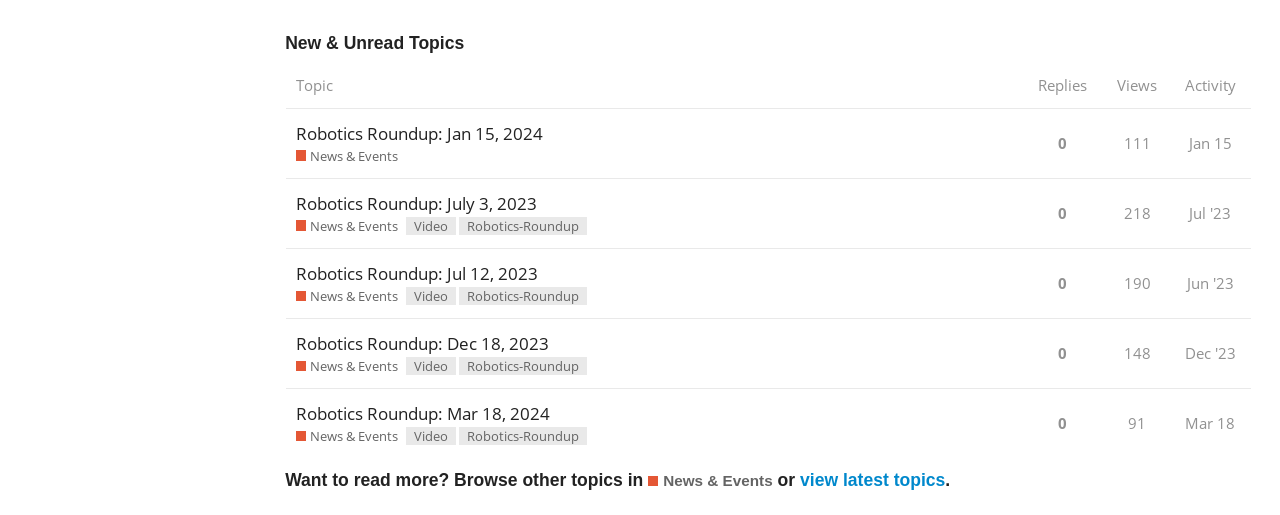Find the bounding box of the web element that fits this description: "News & Events".

[0.231, 0.828, 0.311, 0.864]